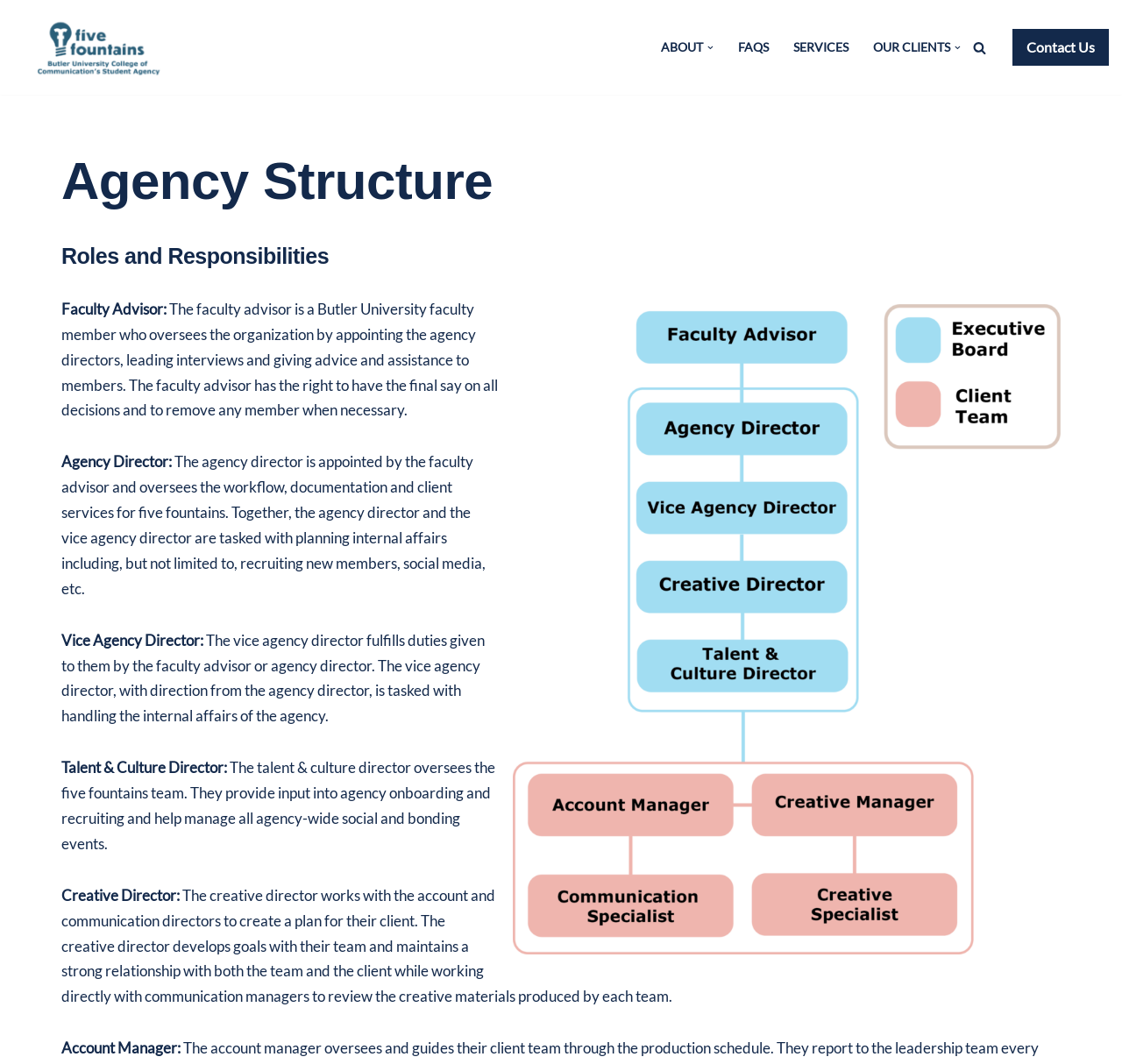Provide a one-word or one-phrase answer to the question:
What is the purpose of the Talent & Culture Director?

Oversees team and social events